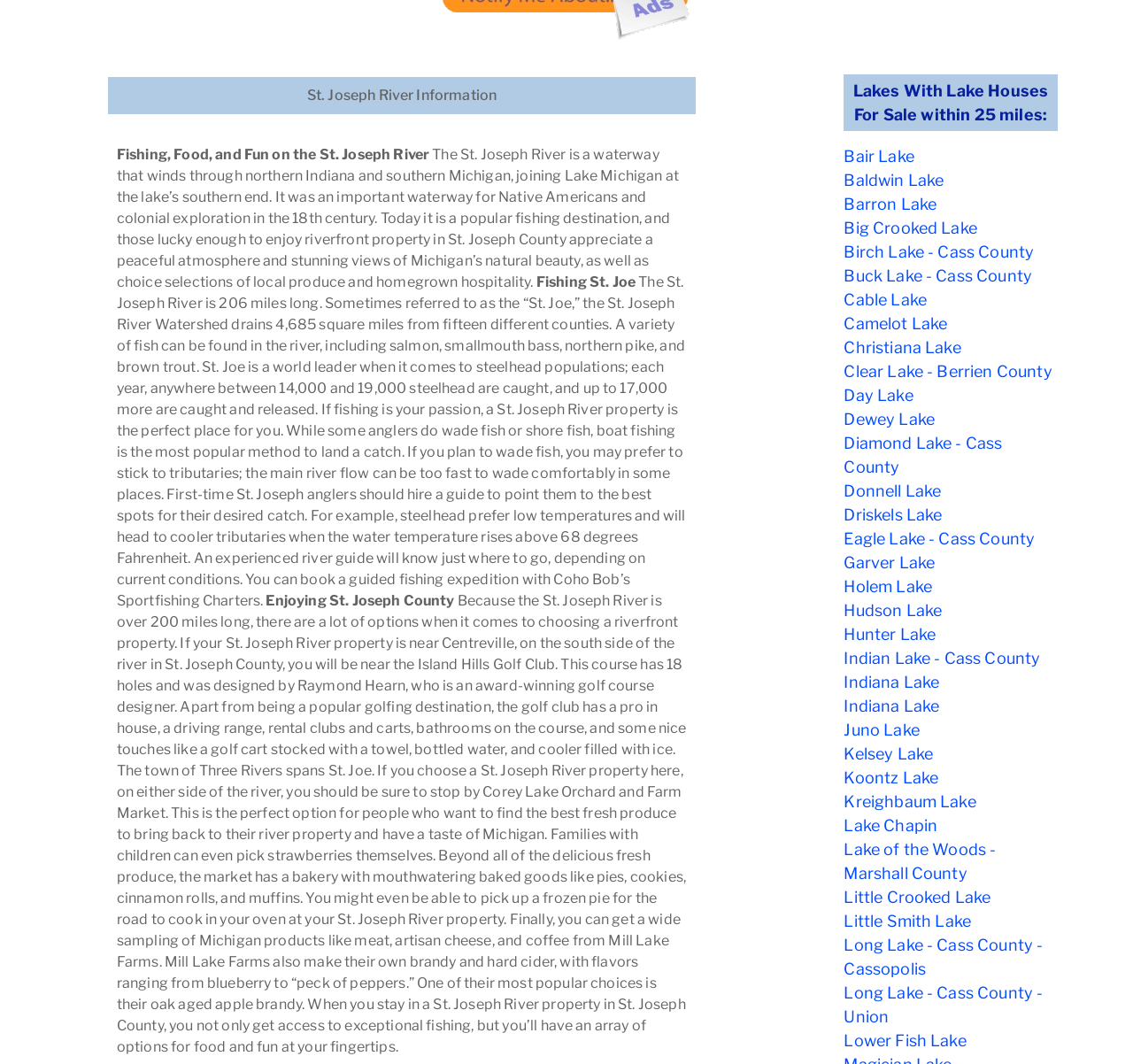Please identify the bounding box coordinates of the area that needs to be clicked to follow this instruction: "View information on St. Joseph River".

[0.103, 0.081, 0.606, 0.099]